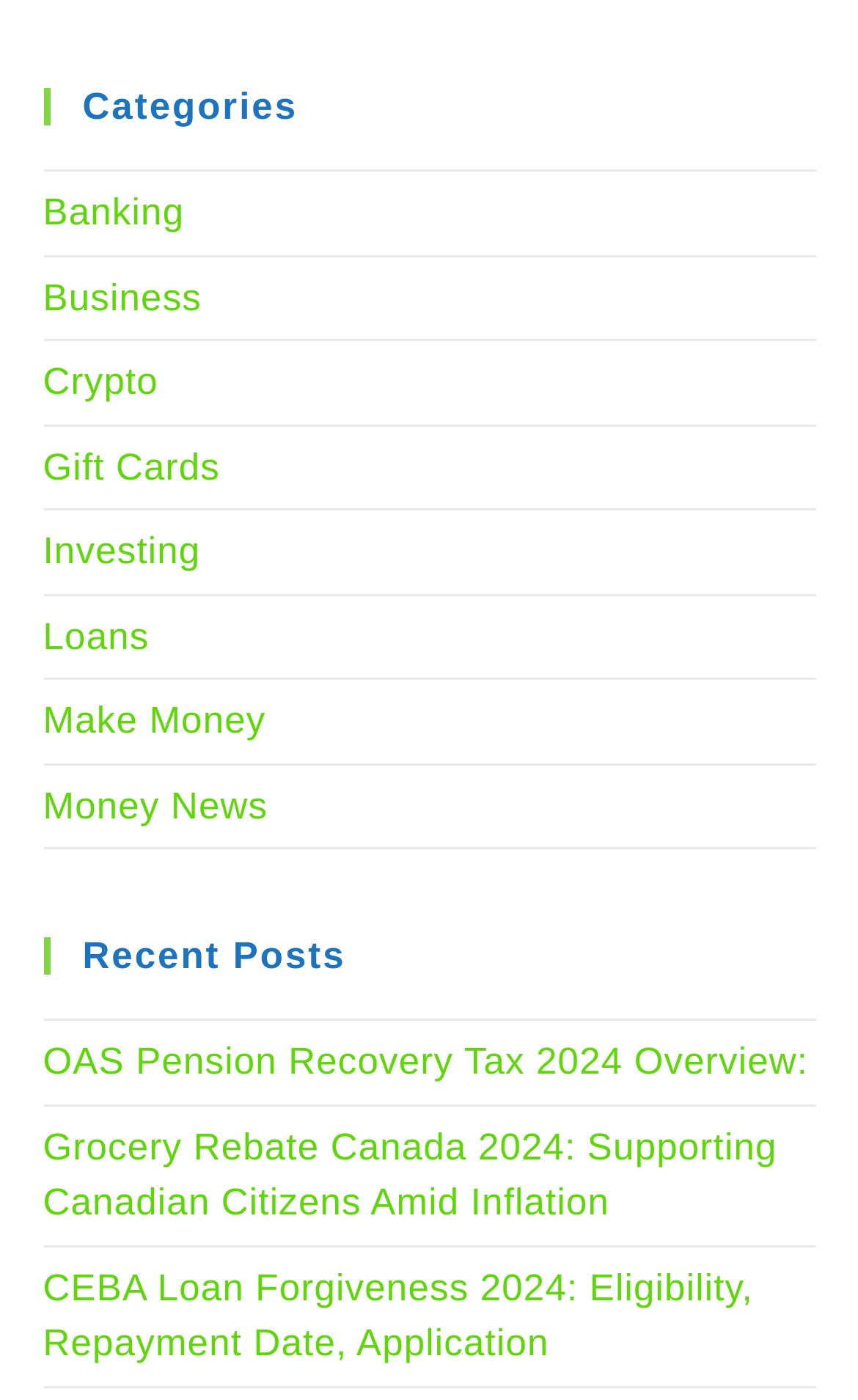Identify the bounding box coordinates for the element you need to click to achieve the following task: "Explore Crypto". The coordinates must be four float values ranging from 0 to 1, formatted as [left, top, right, bottom].

[0.05, 0.258, 0.185, 0.288]